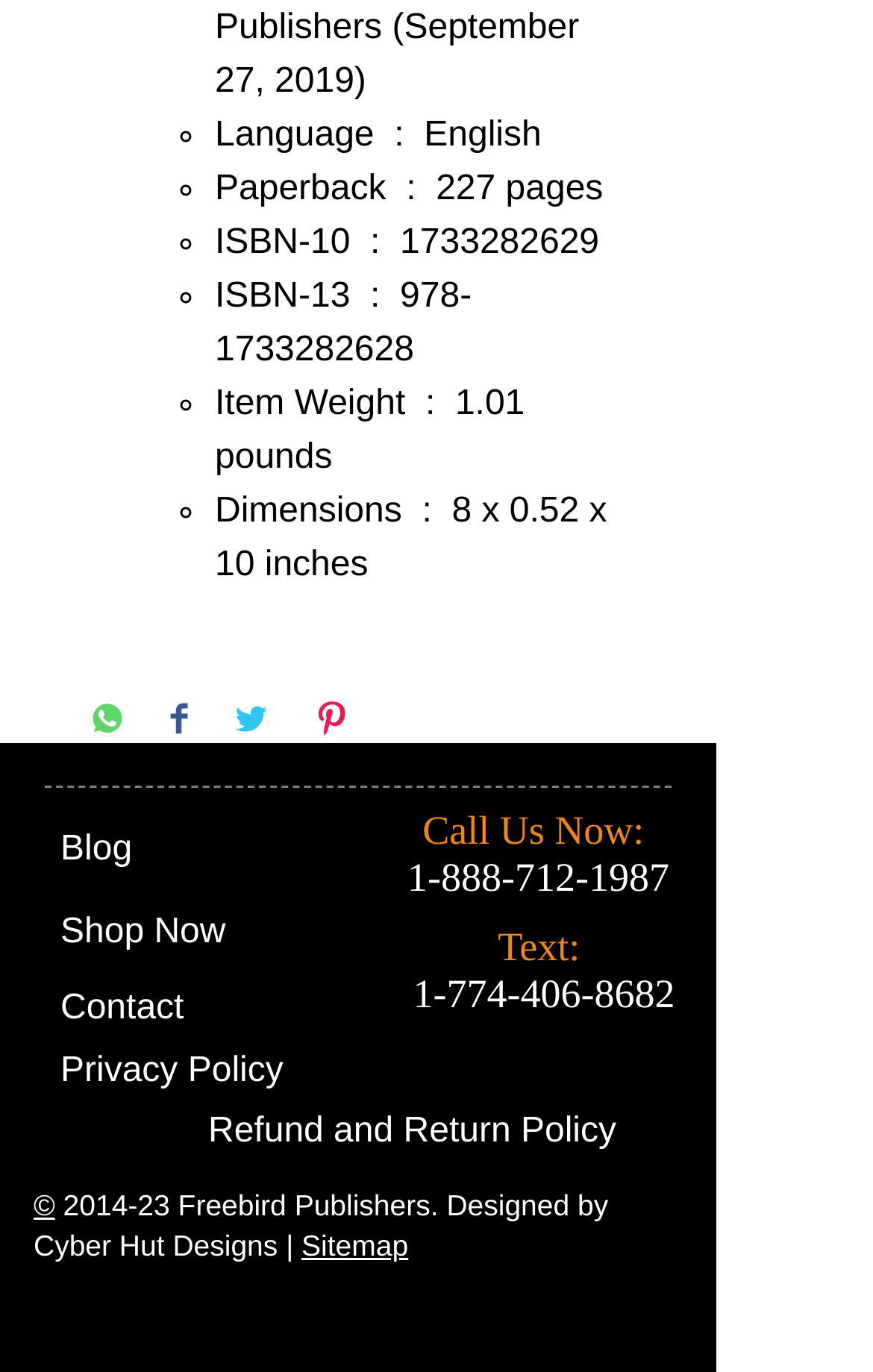What is the language of the book?
Using the information from the image, give a concise answer in one word or a short phrase.

English